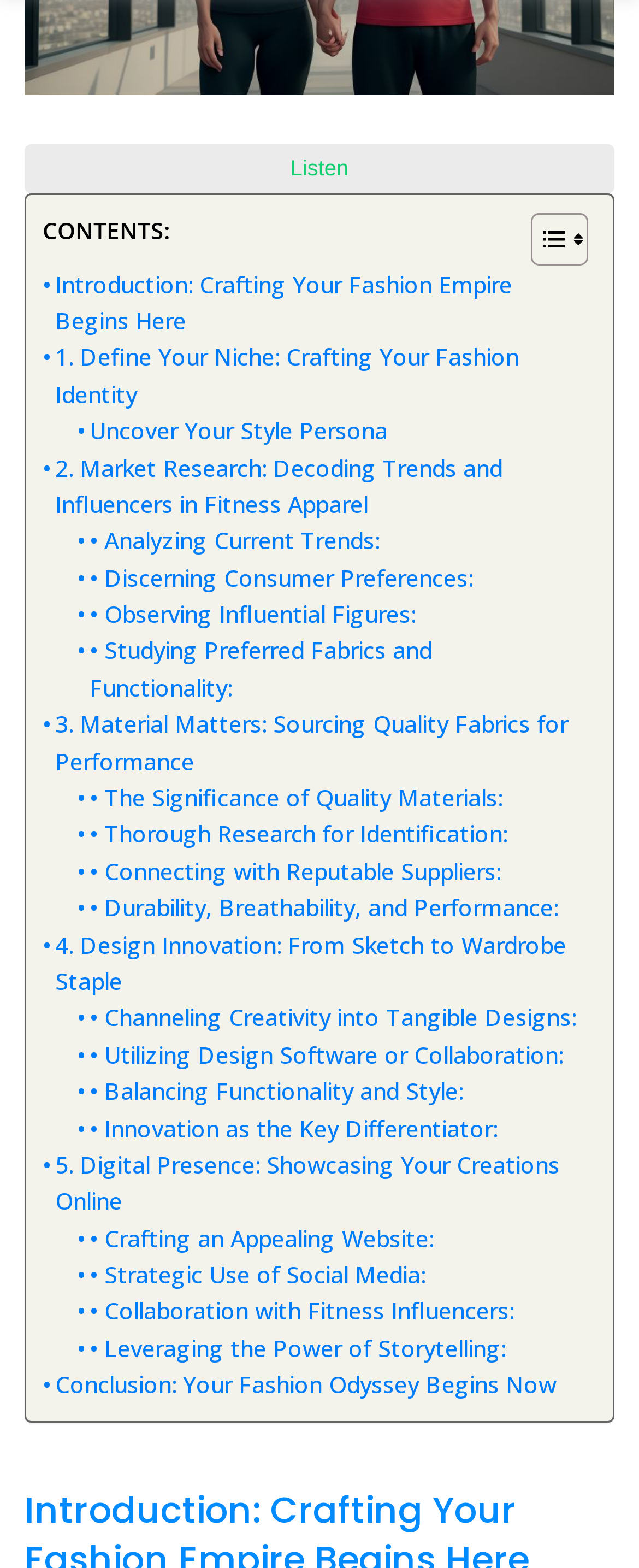How many main sections are there in the contents table?
Please provide a detailed answer to the question.

The contents table has five main sections, which are Introduction, Define Your Niche, Market Research, Material Matters, and Design Innovation, each with subtopics and links.